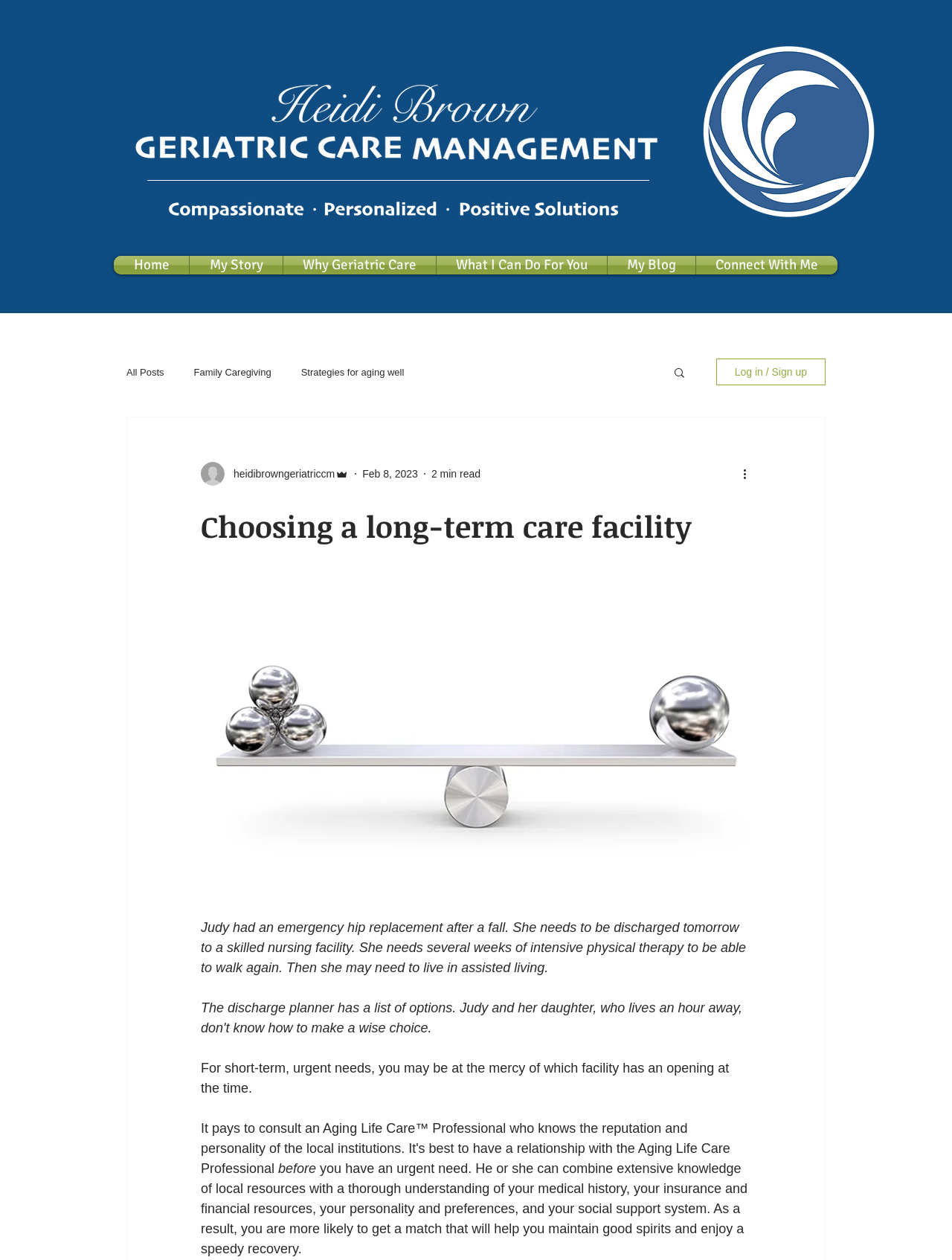Bounding box coordinates are to be given in the format (top-left x, top-left y, bottom-right x, bottom-right y). All values must be floating point numbers between 0 and 1. Provide the bounding box coordinate for the UI element described as: My Blog

[0.638, 0.203, 0.73, 0.218]